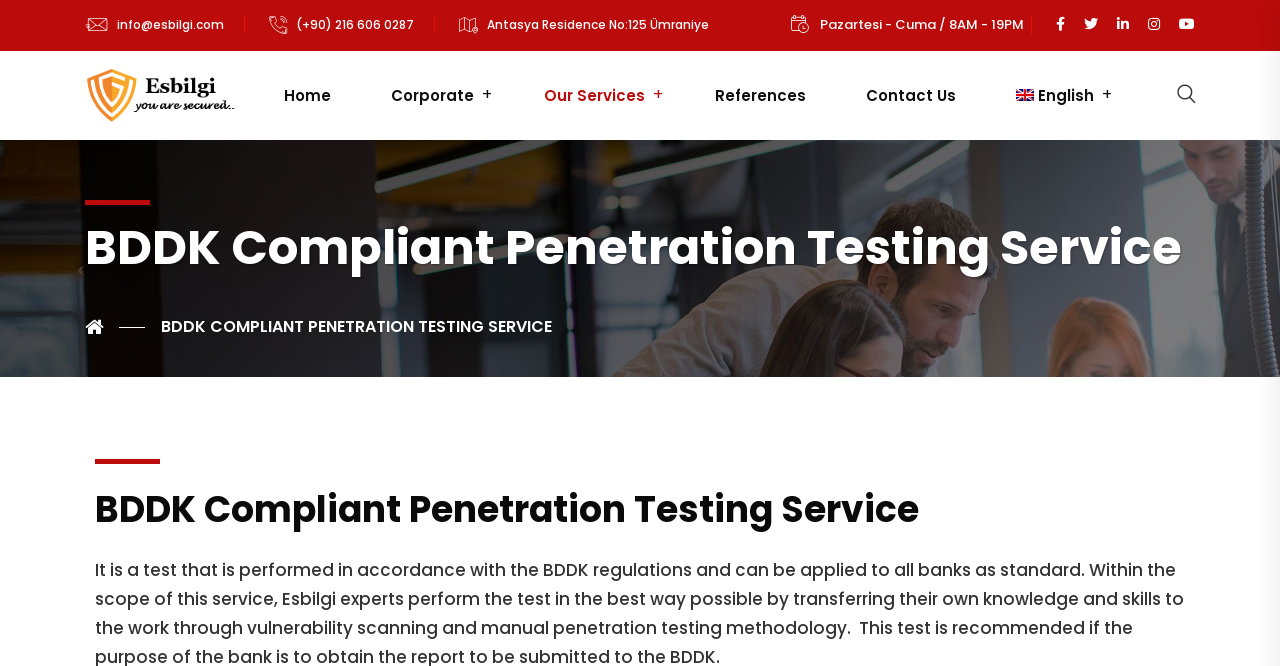Mark the bounding box of the element that matches the following description: "Our Services".

[0.411, 0.124, 0.518, 0.162]